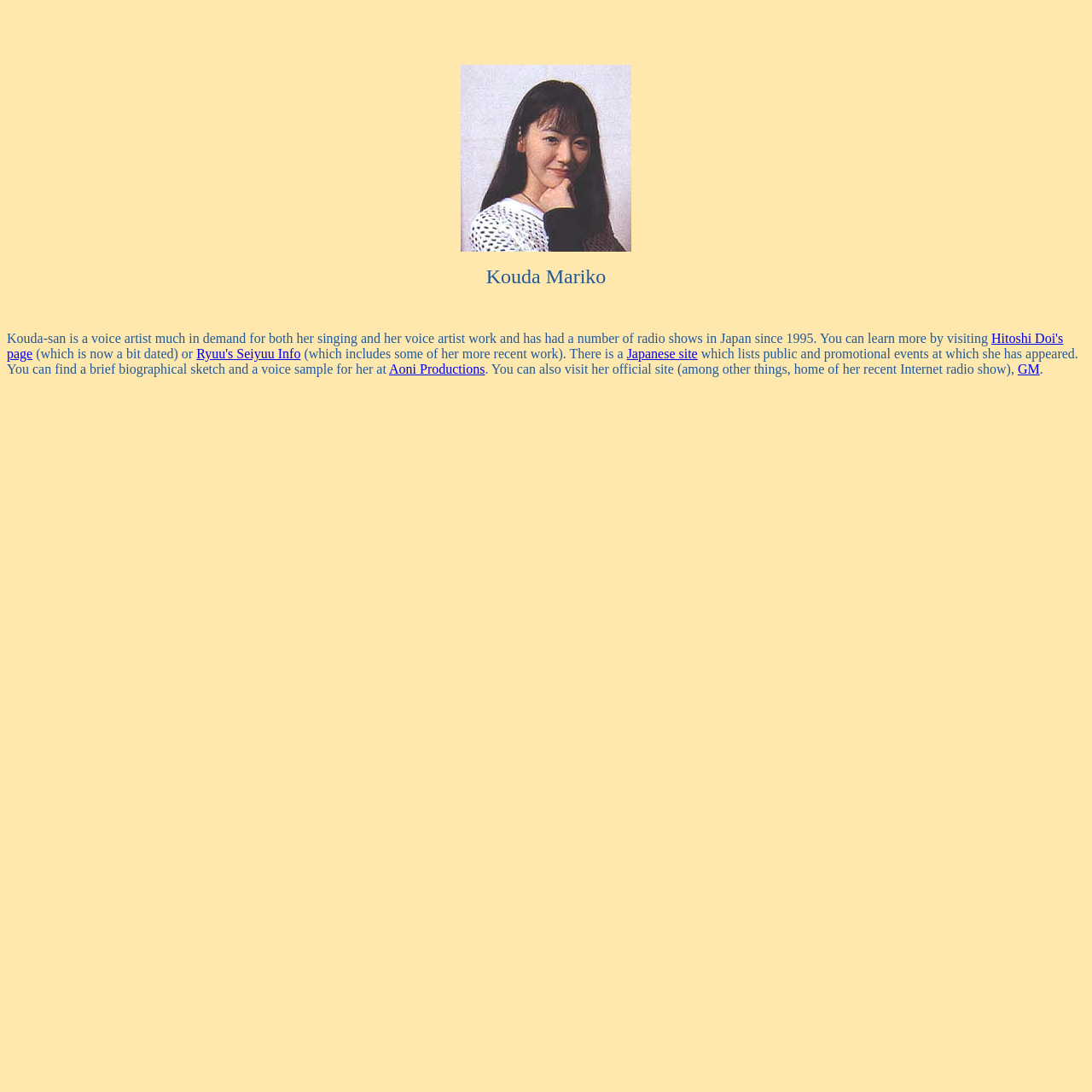What is Kouda Mariko's profession?
Please give a detailed and thorough answer to the question, covering all relevant points.

Based on the text description, it is mentioned that 'Kouda-san is a voice artist much in demand for both her singing and her voice artist work', which indicates that Kouda Mariko is a voice artist.